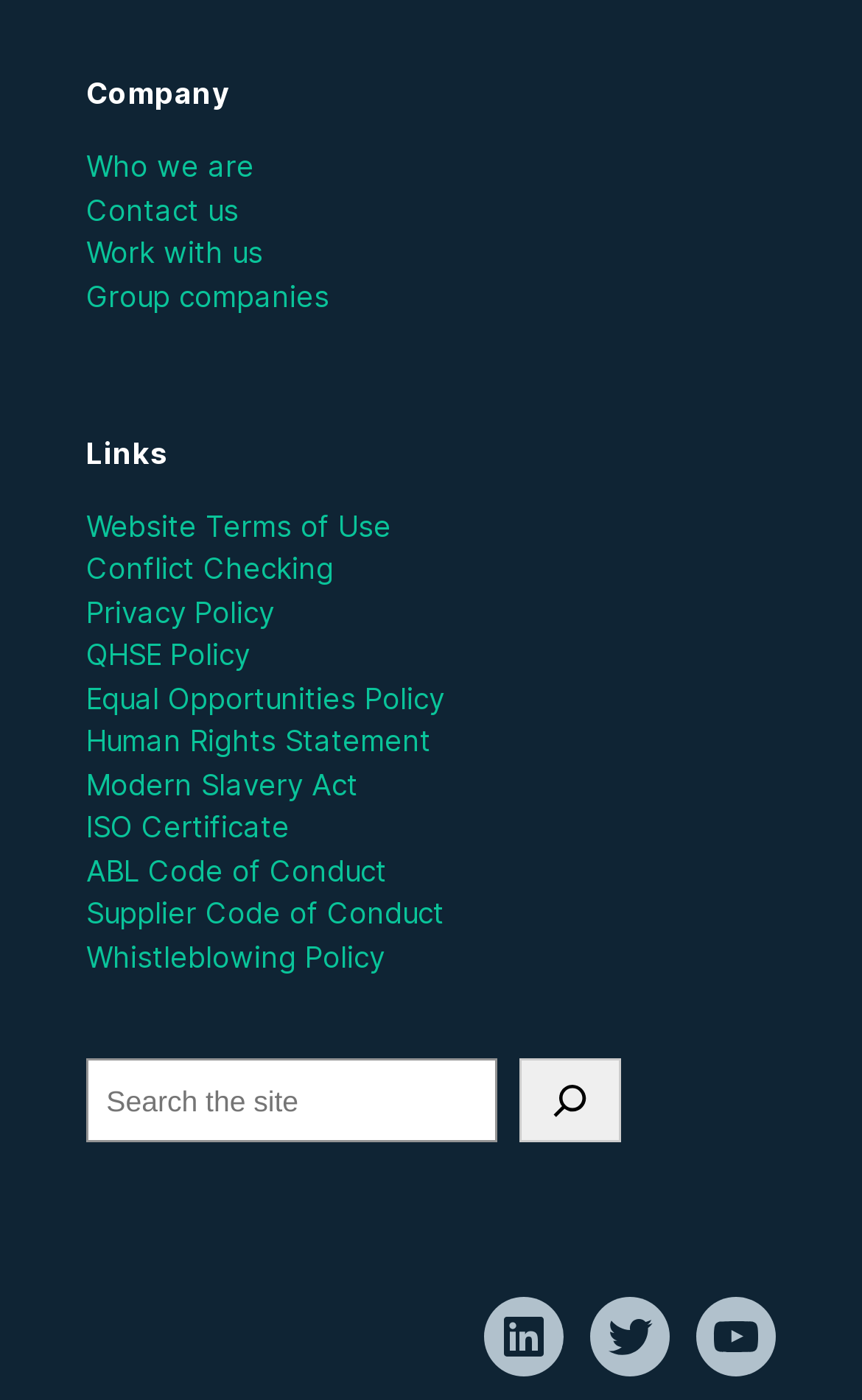Identify and provide the bounding box coordinates of the UI element described: "Digital objects". The coordinates should be formatted as [left, top, right, bottom], with each number being a float between 0 and 1.

None